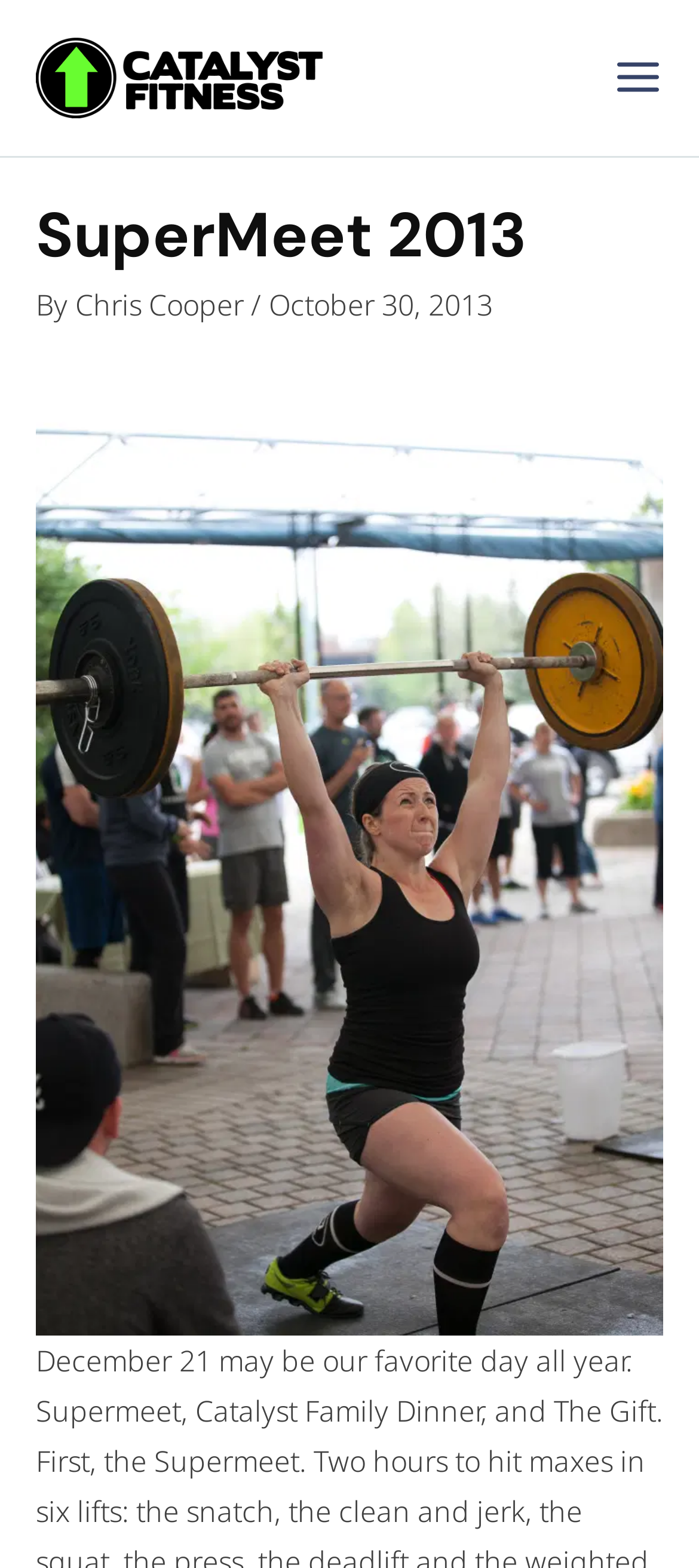Who is the author of the content on the webpage?
Please provide a detailed and comprehensive answer to the question.

I found the answer by looking at the link element on the webpage, which says 'Chris Cooper'. This is likely the author of the content on the webpage, as it is mentioned alongside the date 'October 30, 2013'.